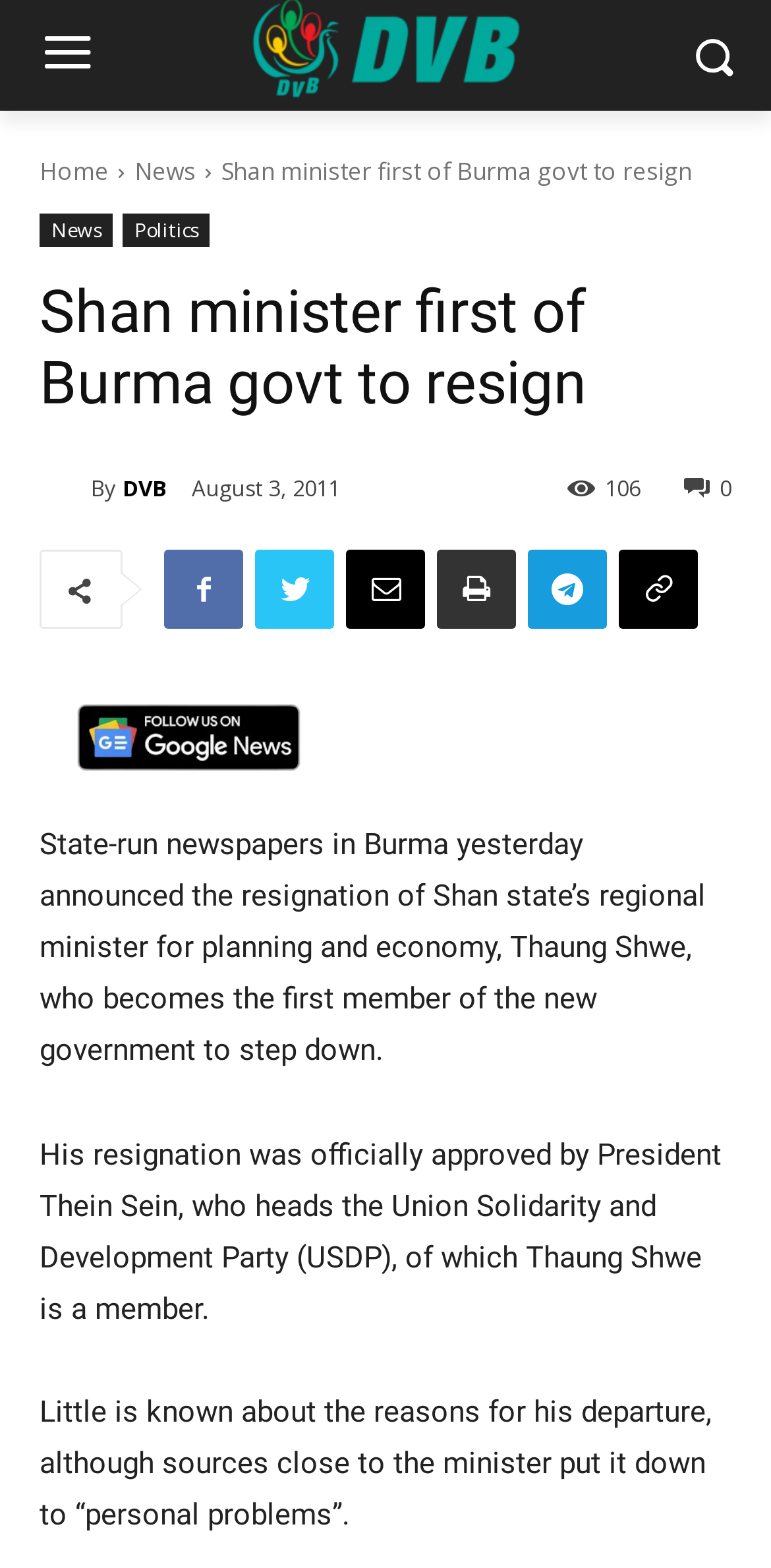Locate the bounding box coordinates of the element that should be clicked to execute the following instruction: "Click the Politics link".

[0.159, 0.136, 0.272, 0.158]